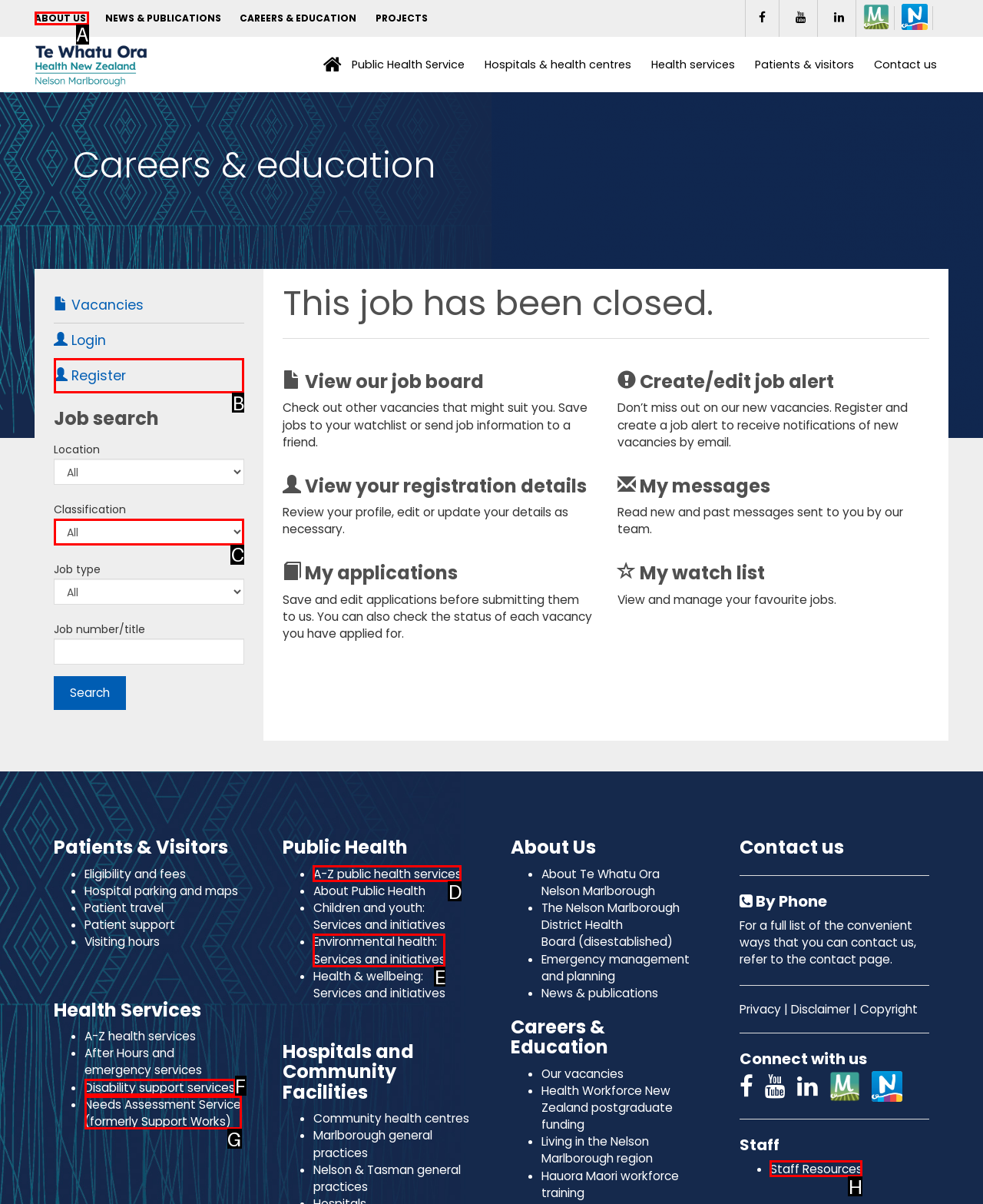What letter corresponds to the UI element described here: Staircase Classic staircase
Reply with the letter from the options provided.

None